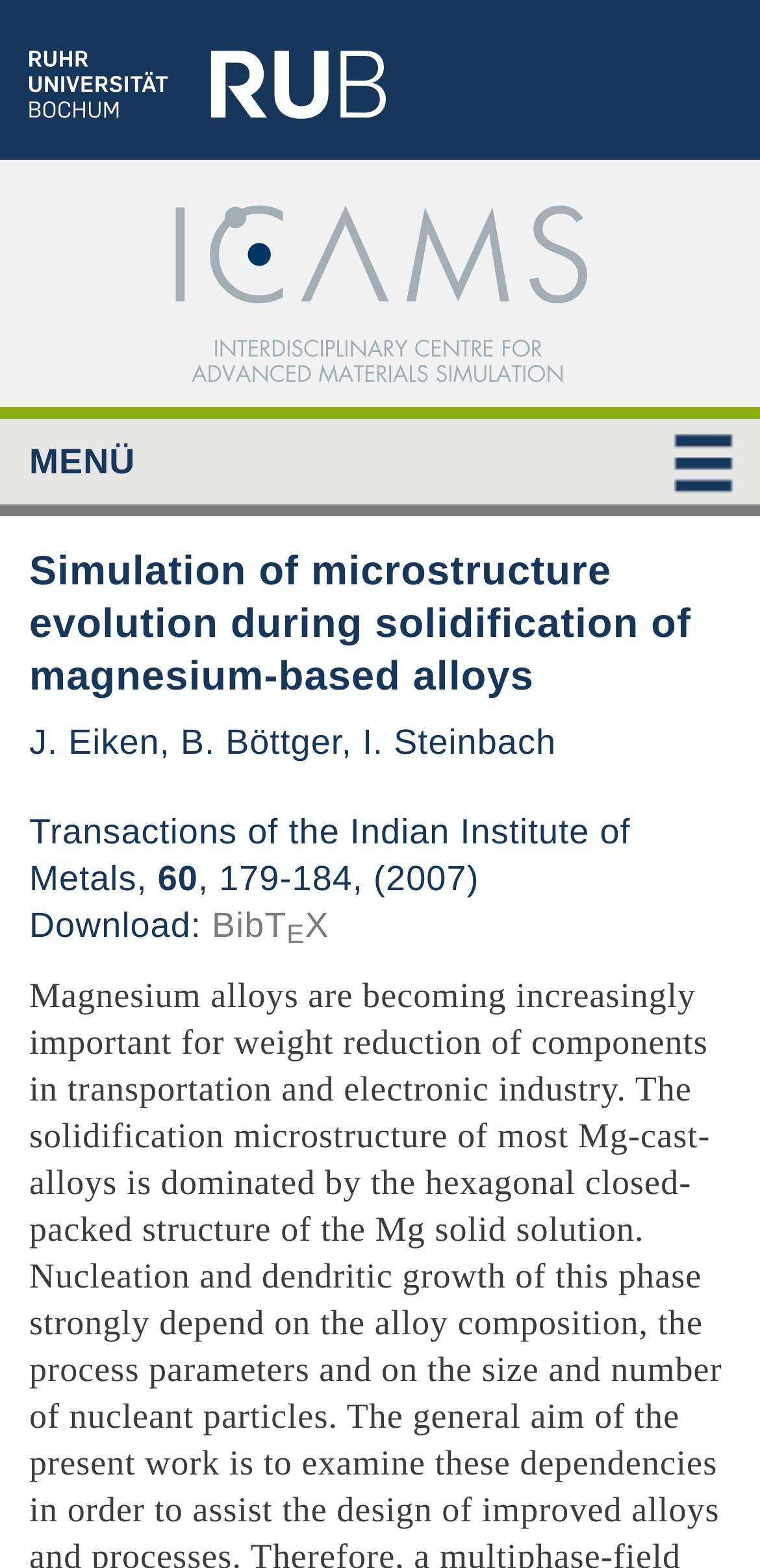Offer a thorough description of the webpage.

The webpage is about a publication detail from ICAMS - Ruhr-Universität Bochum. At the top left corner, there is a logo of Ruhr-Universität Bochum, accompanied by a smaller logo of ICAMS to its right. Below these logos, there is a menu section labeled "MENÜ" on the top left side. 

On the top right side, there is a link with no text. 

The main content of the webpage is a publication detail, which starts with a heading that reads "Simulation of microstructure evolution during solidification of magnesium-based alloys". This heading spans almost the entire width of the page. 

Below the heading, there are several lines of text that provide information about the publication. The first line lists the authors, "J. Eiken, B. Böttger, I. Steinbach". The second line specifies the publication title, "Transactions of the Indian Institute of Metals,". The third line indicates the volume number, "60", and the page range, "179-184, (2007)". 

Finally, there is a "Download" section, which offers a "BibTEX" link.